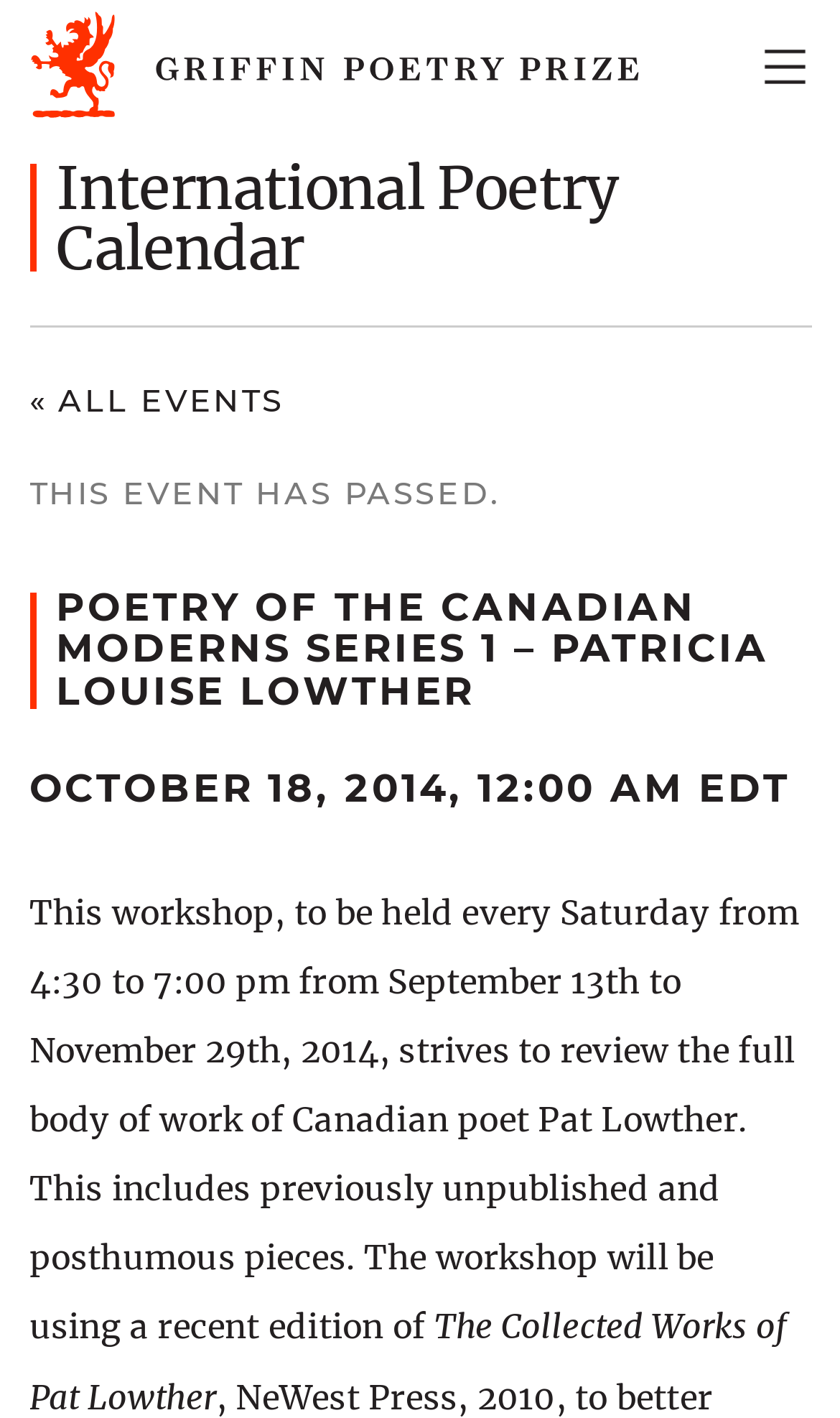Identify the bounding box coordinates for the UI element described by the following text: "The Prize". Provide the coordinates as four float numbers between 0 and 1, in the format [left, top, right, bottom].

[0.035, 0.101, 0.965, 0.141]